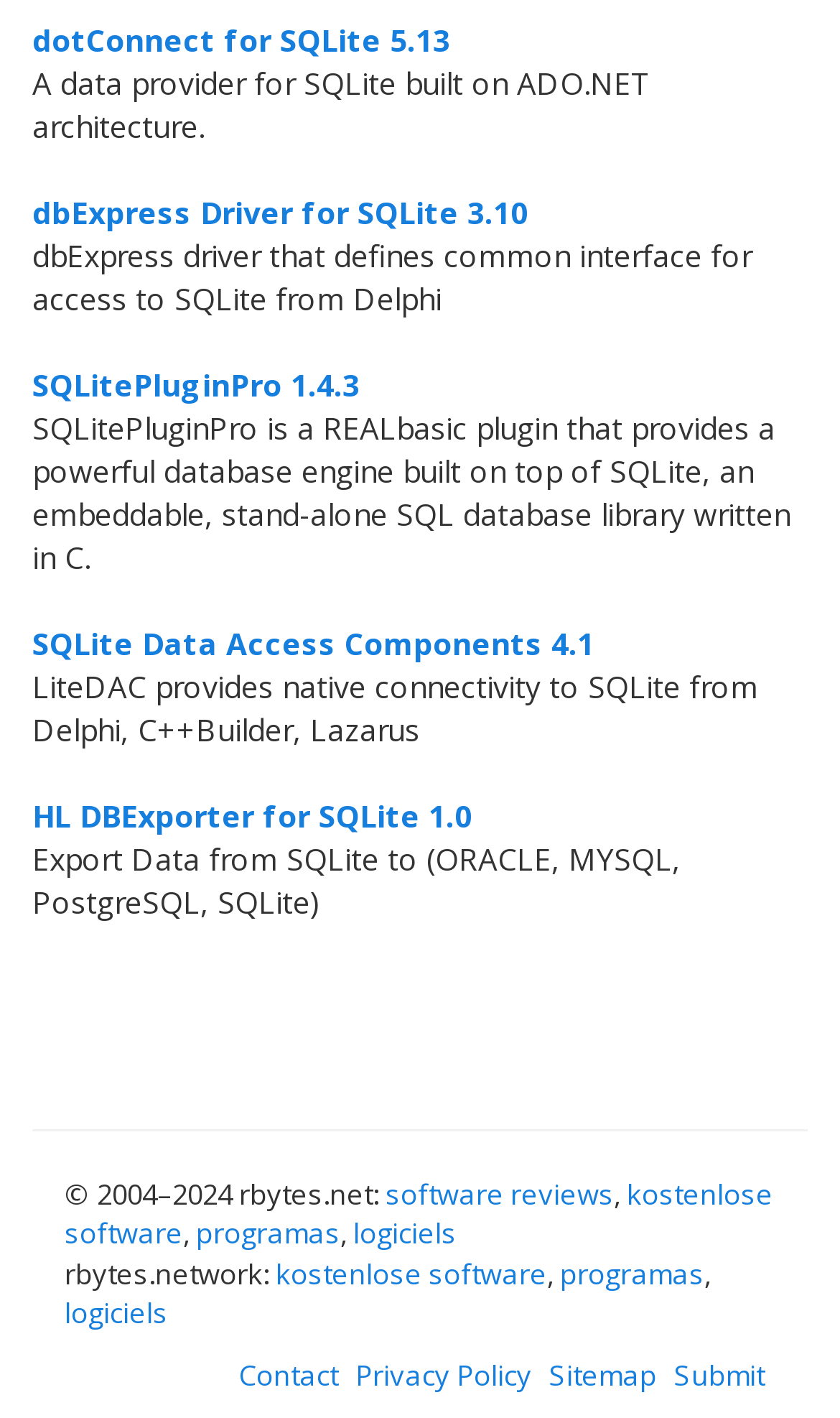Can you find the bounding box coordinates for the element to click on to achieve the instruction: "go to Section Page"?

None